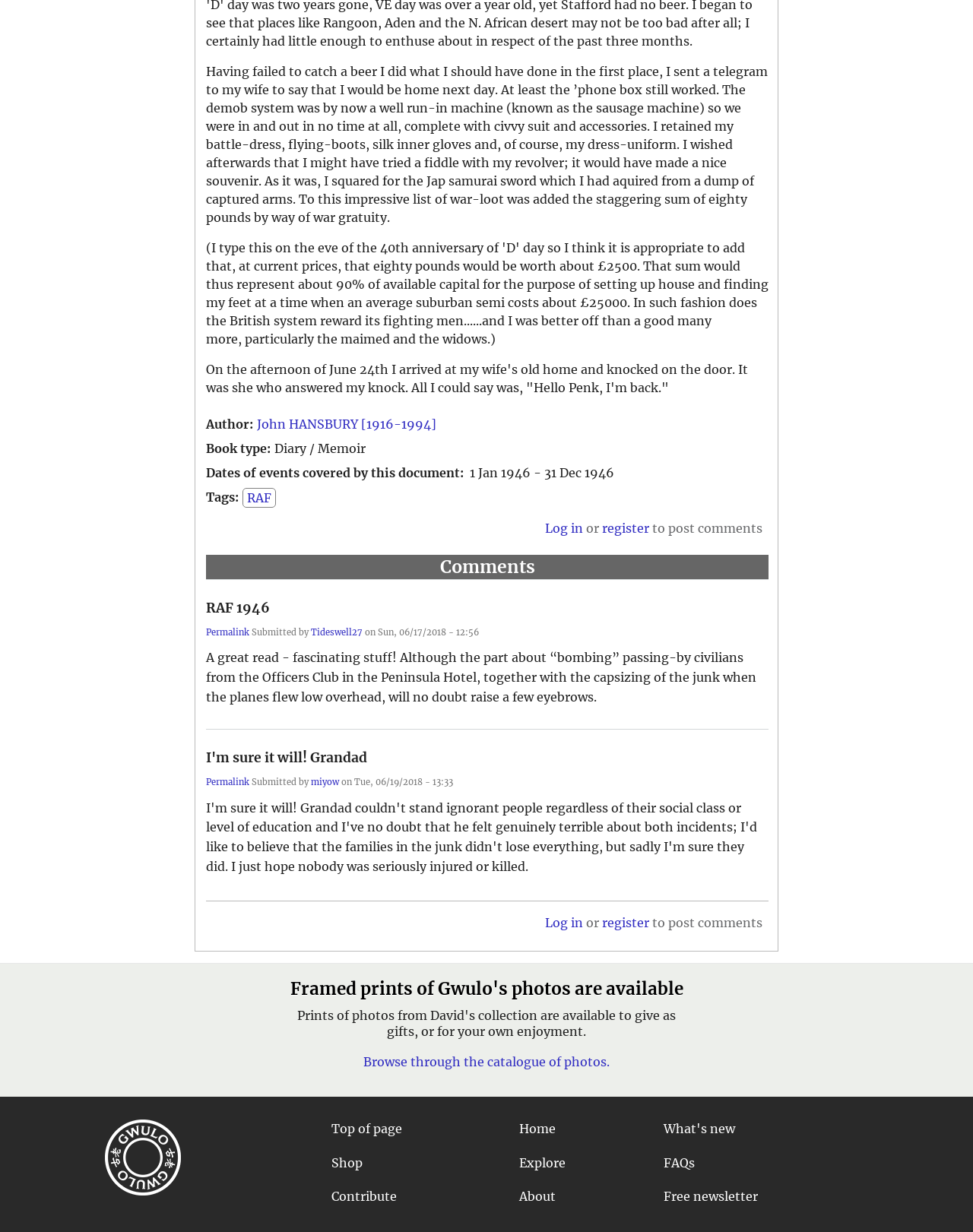Respond to the question below with a single word or phrase:
What is the type of book?

Diary / Memoir